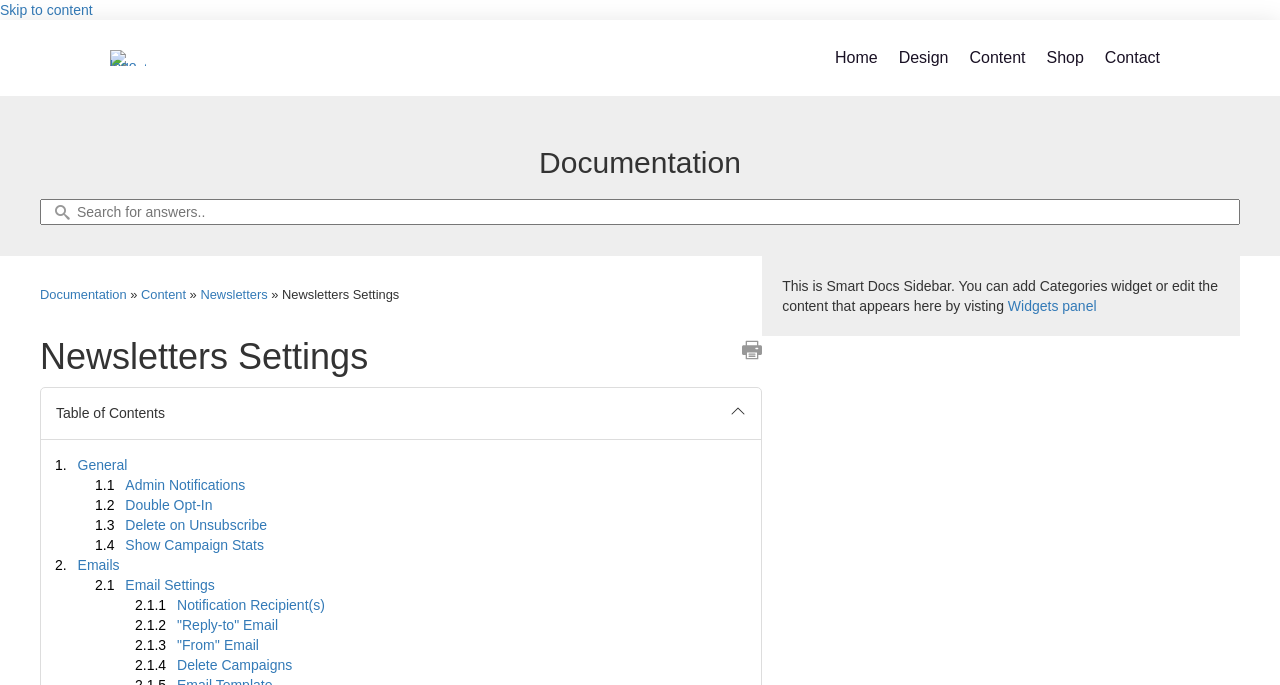Determine the bounding box coordinates of the clickable element necessary to fulfill the instruction: "Go to Home". Provide the coordinates as four float numbers within the 0 to 1 range, i.e., [left, top, right, bottom].

[0.644, 0.058, 0.693, 0.111]